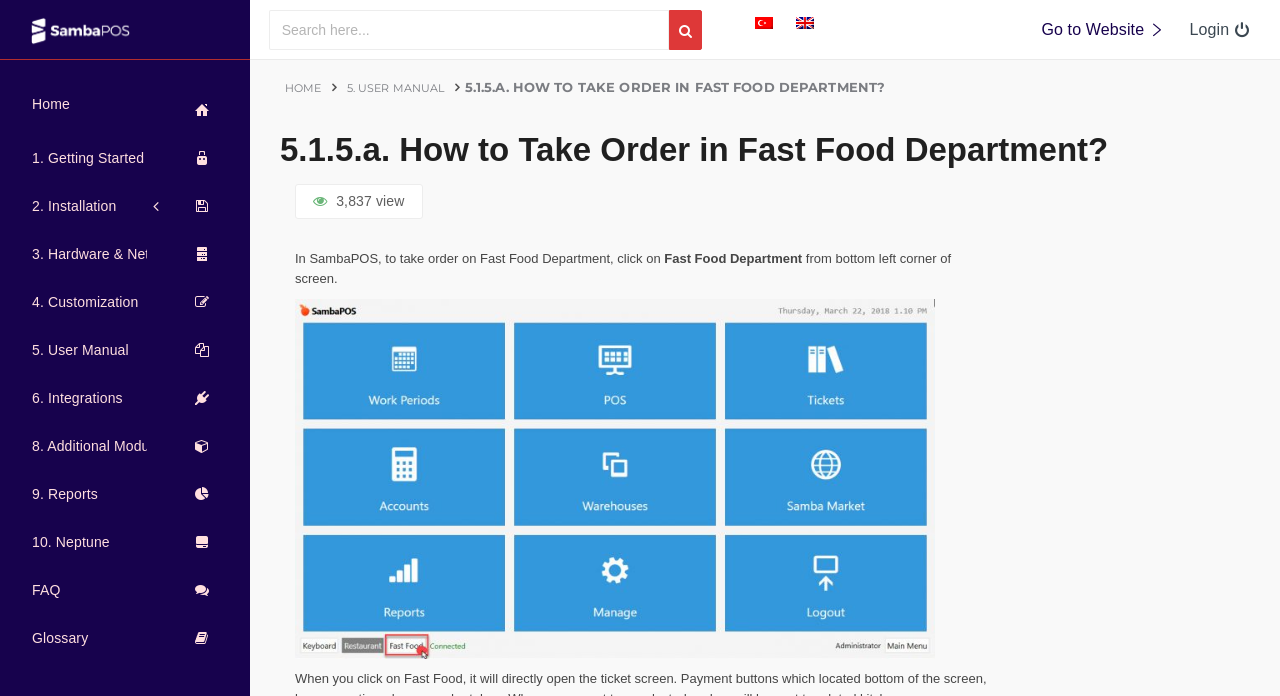What is the logo of this website?
Answer with a single word or short phrase according to what you see in the image.

SambaPOS